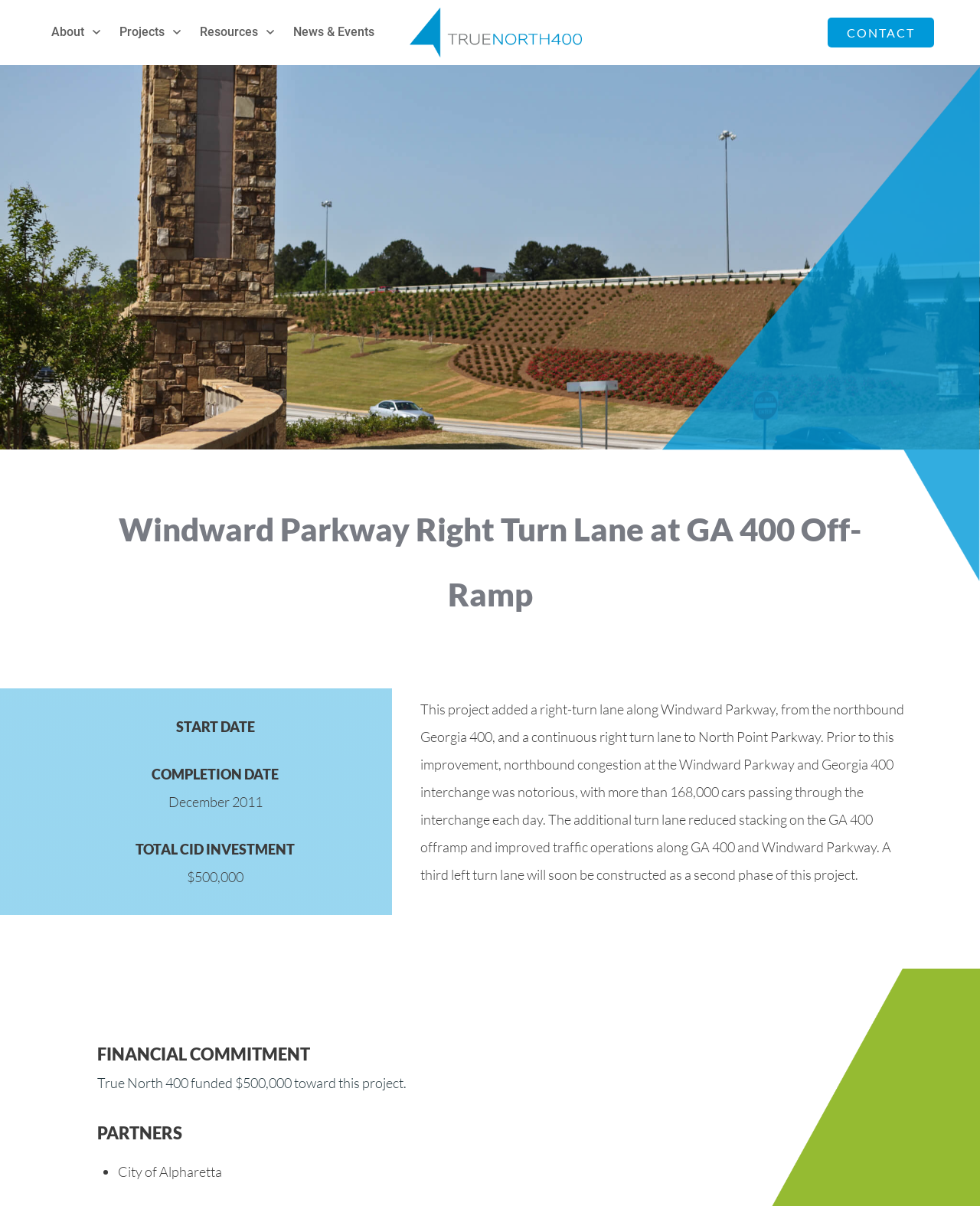What is the location of the project?
Using the image, answer in one word or phrase.

Windward Parkway and Georgia 400 interchange